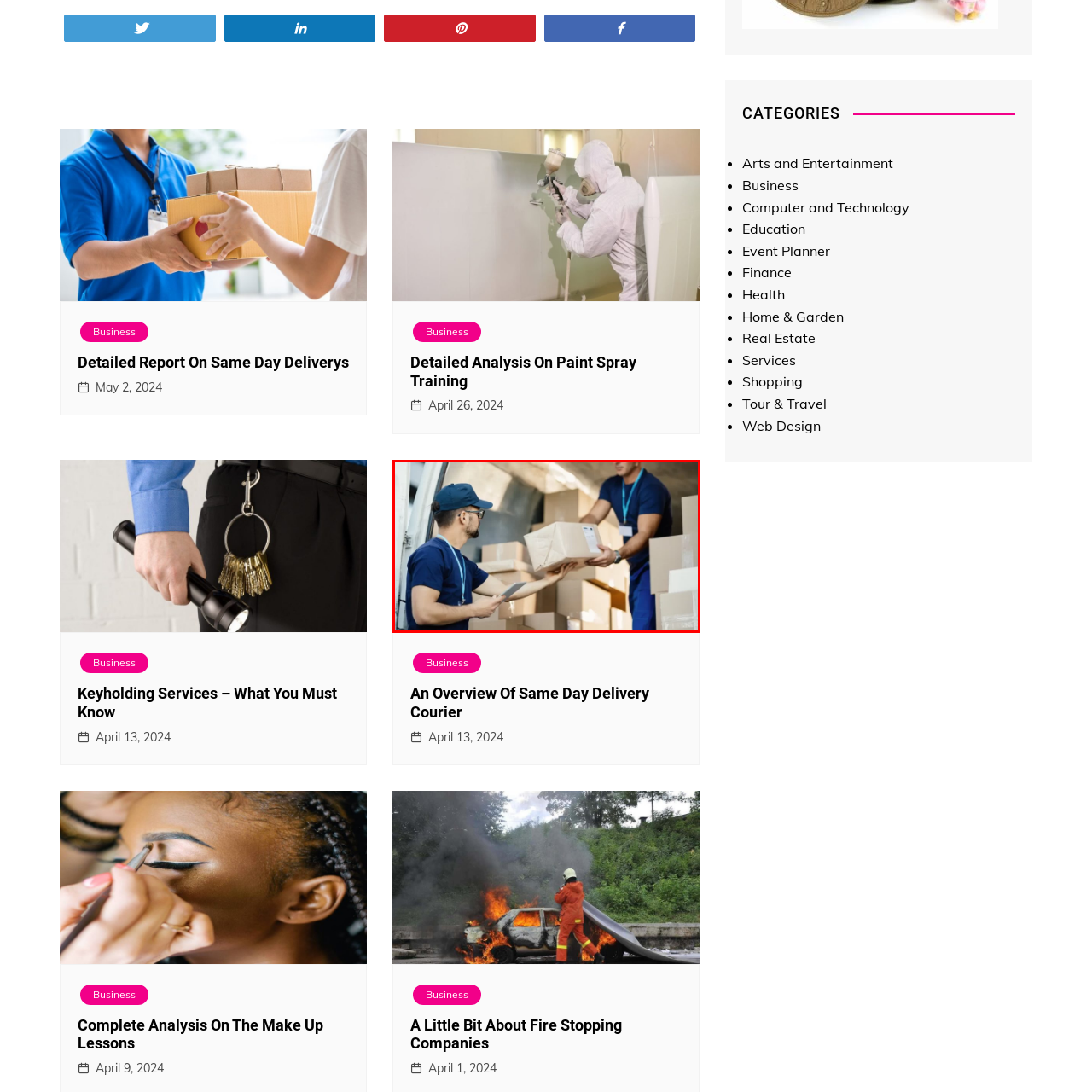What is the purpose of the cardboard boxes in the van?
Focus on the section marked by the red bounding box and elaborate on the question as thoroughly as possible.

The numerous cardboard boxes stacked within the van are likely being used to transport and store packages for delivery. This is reinforced by the theme of efficient delivery services mentioned in the caption.